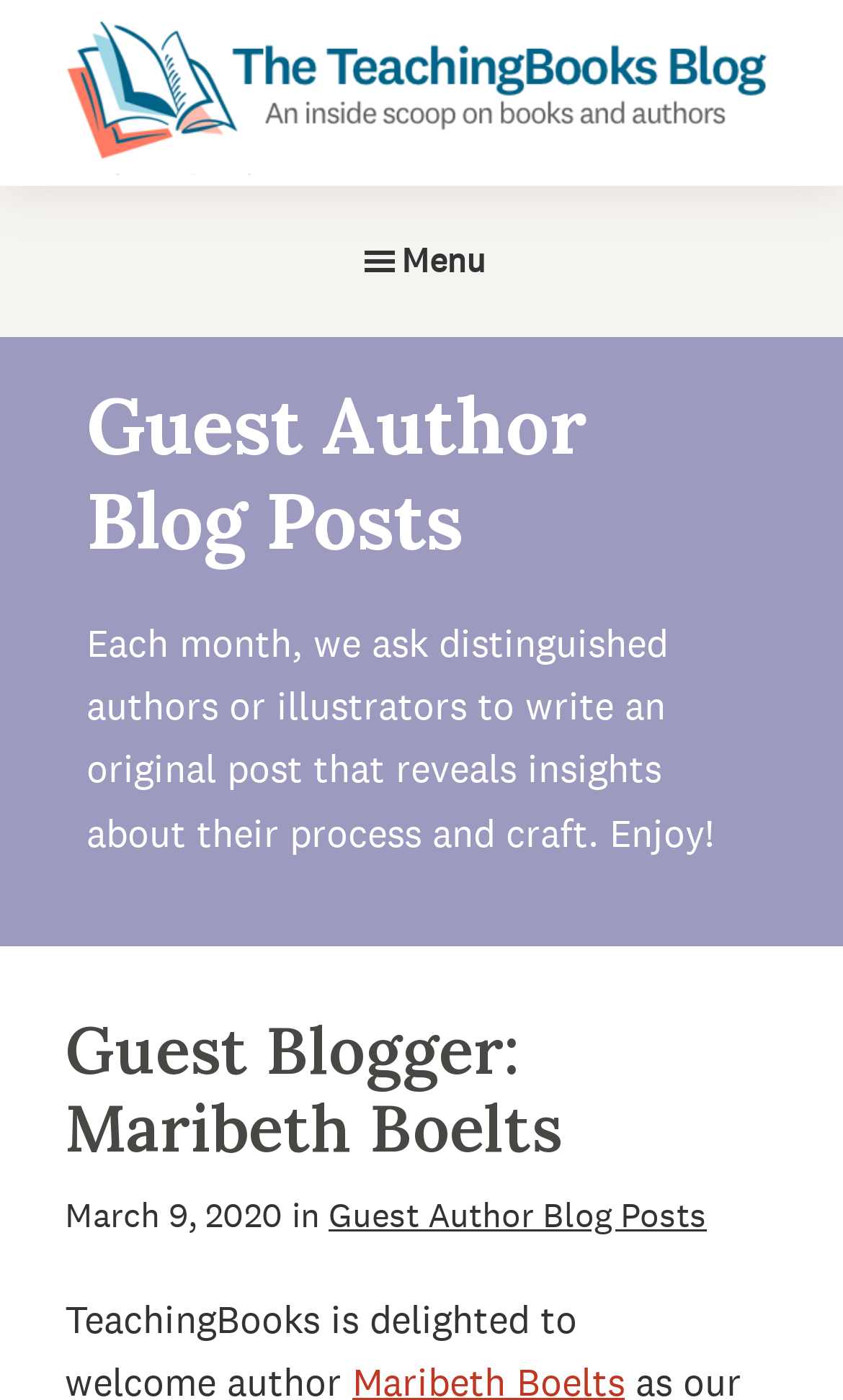Please specify the bounding box coordinates in the format (top-left x, top-left y, bottom-right x, bottom-right y), with all values as floating point numbers between 0 and 1. Identify the bounding box of the UI element described by: Menu

[0.424, 0.149, 0.576, 0.226]